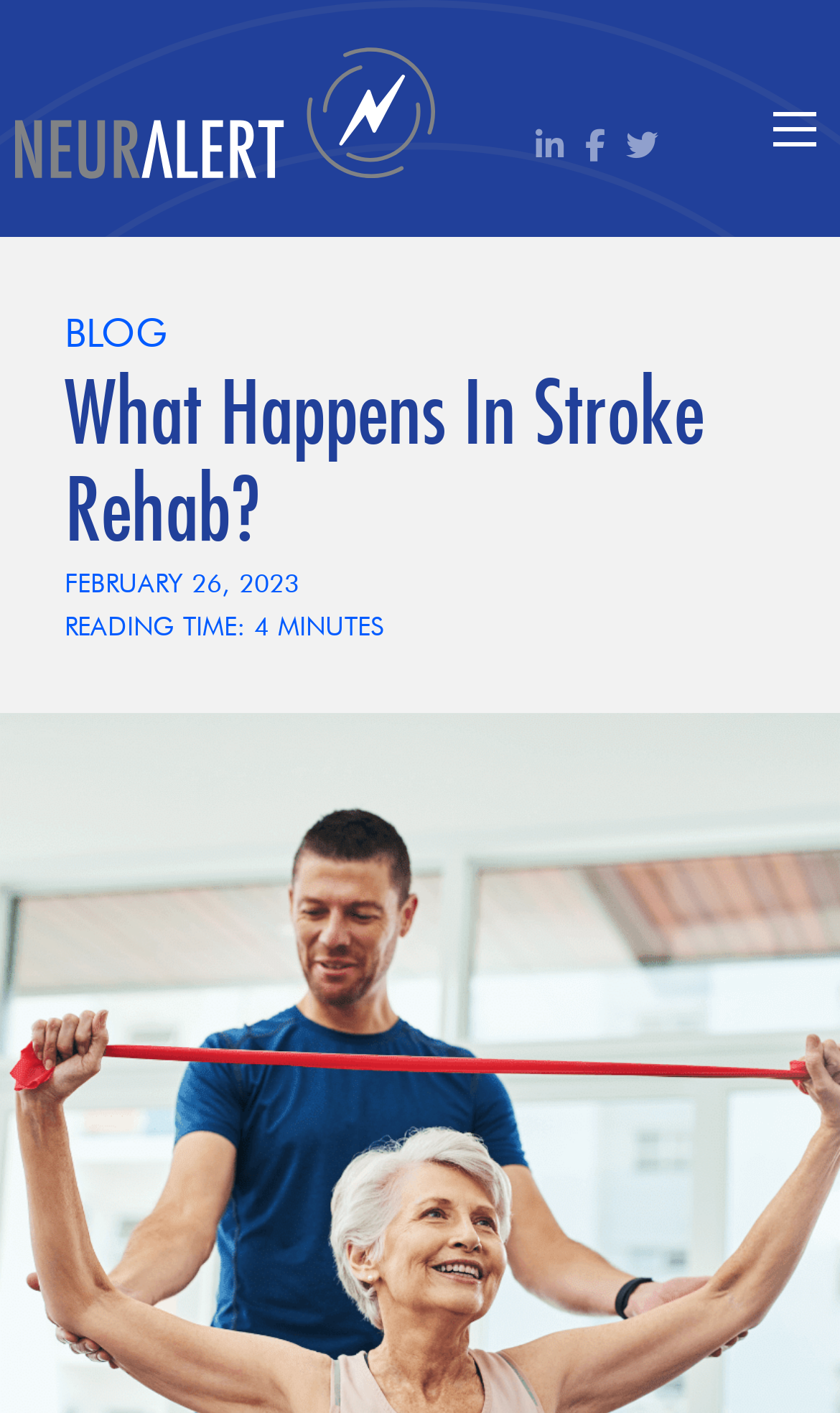How many social media links are present?
Look at the screenshot and give a one-word or phrase answer.

3